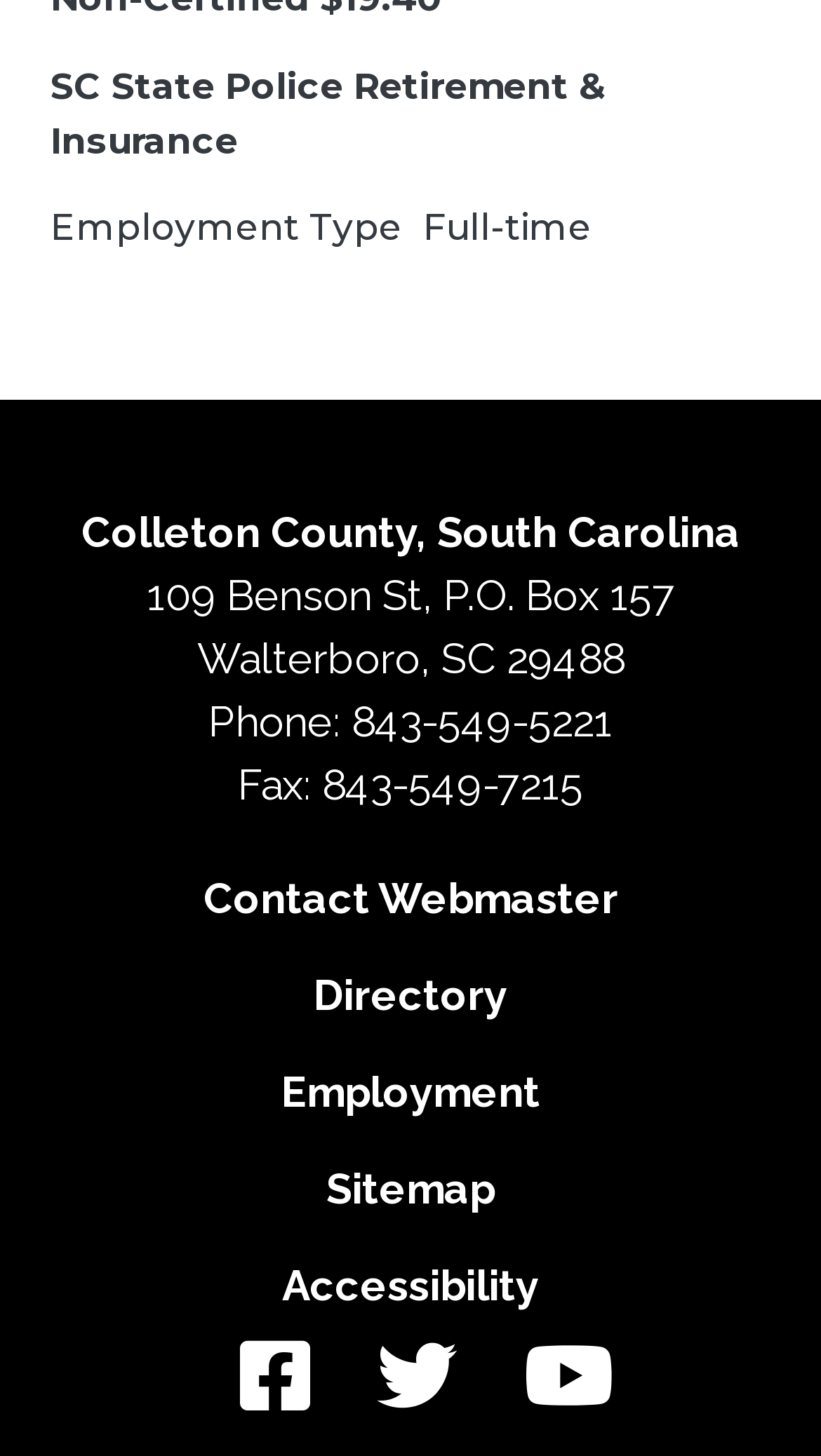Please provide a brief answer to the following inquiry using a single word or phrase:
What is the county of the location?

Colleton County